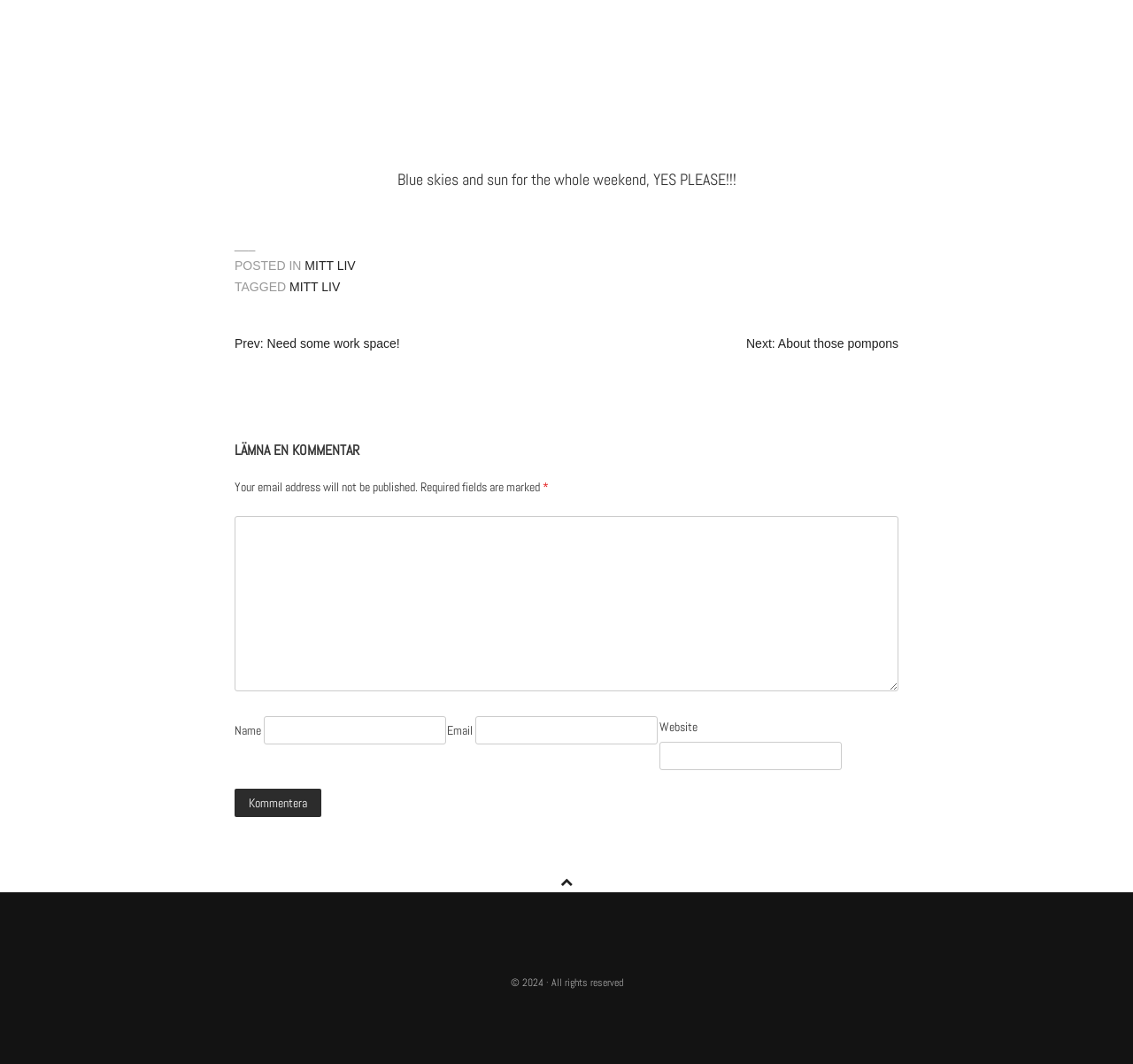Identify the bounding box coordinates of the clickable section necessary to follow the following instruction: "Visit the 'What to Expect' page". The coordinates should be presented as four float numbers from 0 to 1, i.e., [left, top, right, bottom].

None